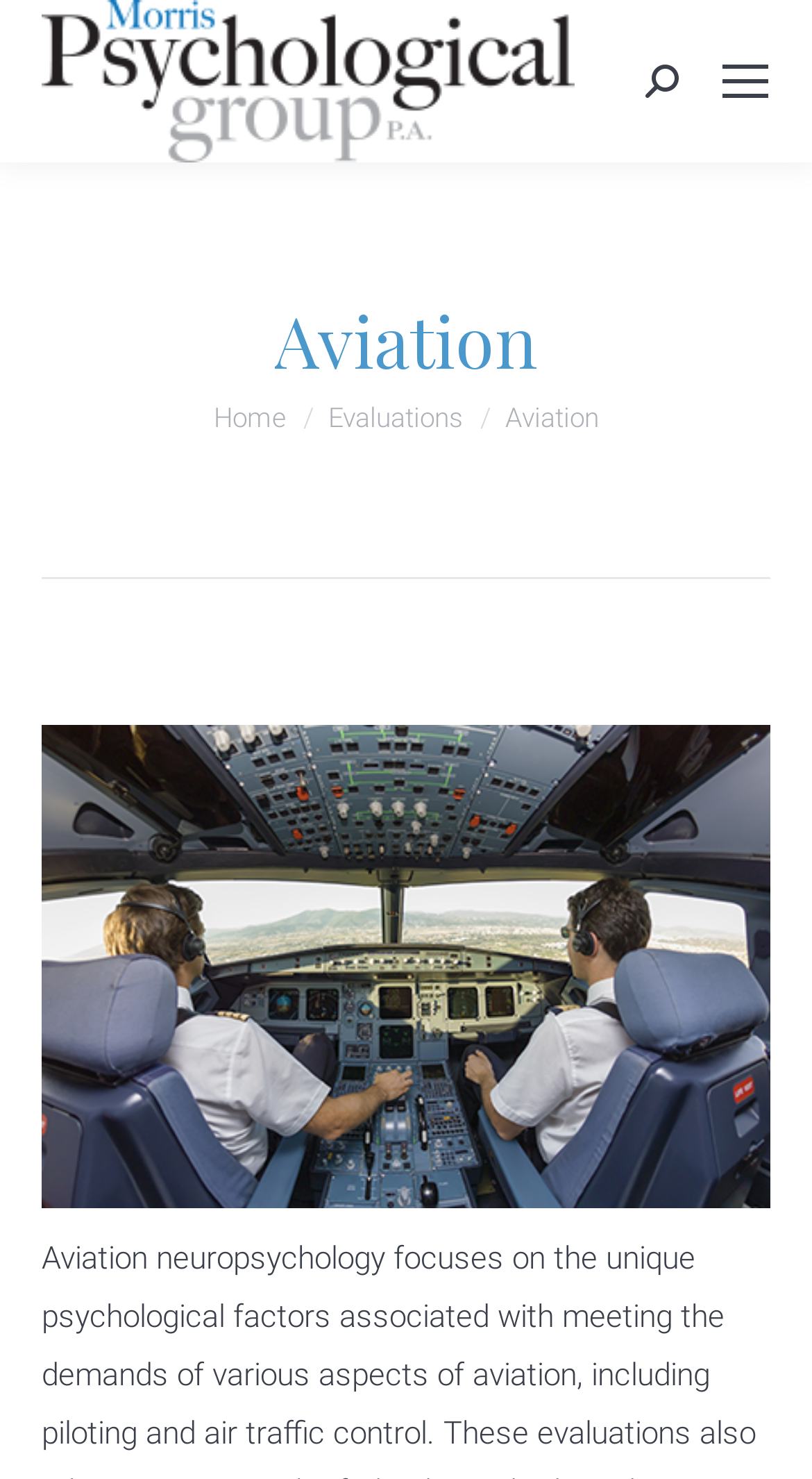Create a detailed narrative describing the layout and content of the webpage.

The webpage is about Aviation and is part of the Morris Psychological Group. At the top right corner, there is a mobile menu icon and a search bar with a search button and a label "Search:". Below the search bar, there is a logo of Morris Psychological Group, which is an image with a link to the group's homepage. 

On the top center, there is a heading "Aviation" that stands out. Below the heading, there is a breadcrumb navigation section that indicates the current location, with links to "Home" and "Evaluations" on the left and the current page "Aviation" on the right.

At the bottom of the page, there is a "Go to Top" link at the right corner, accompanied by an upward arrow icon.